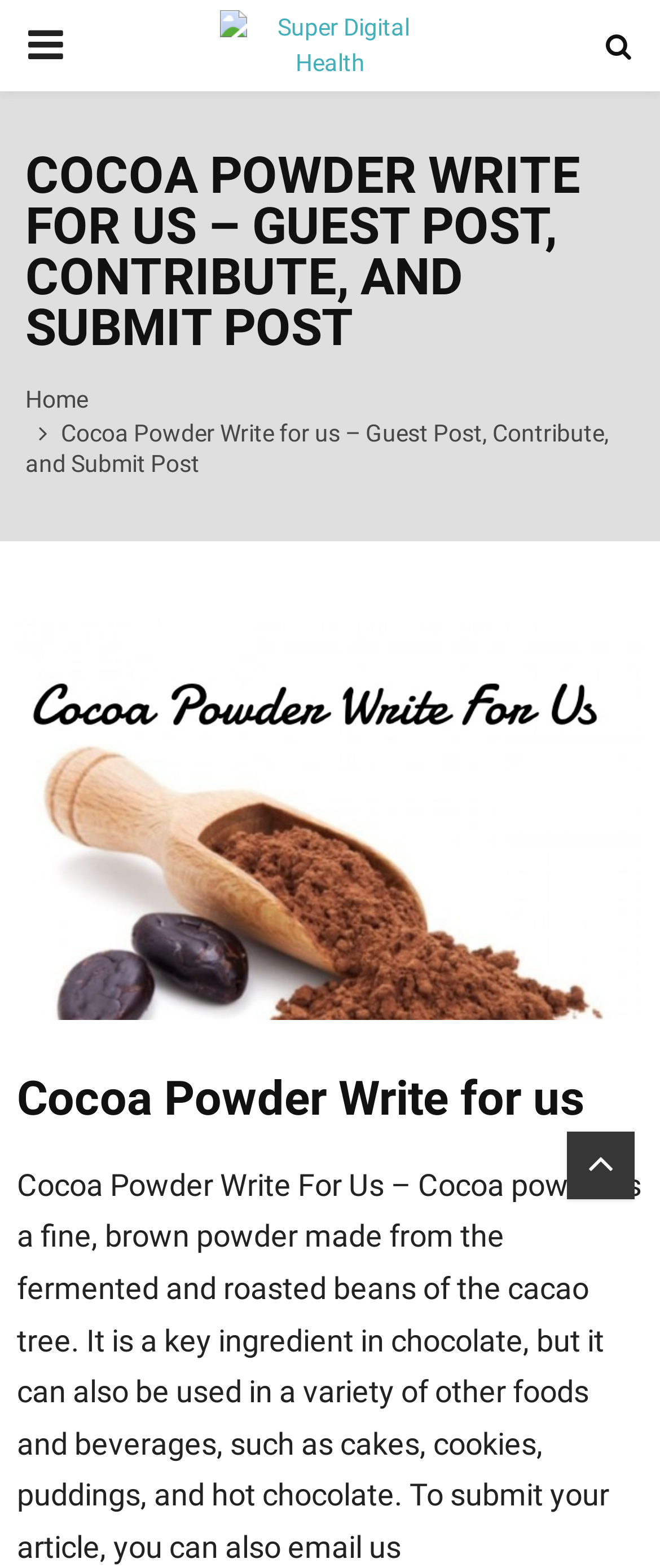Construct a comprehensive description capturing every detail on the webpage.

The webpage is about contributing to an online platform, specifically writing about cocoa powder. At the top left corner, there is a button labeled "PRIMARY MENU" with an arrow icon. Next to it, there is an image of the website's logo, "Super Digital Health", taking up about a third of the top section. 

On the top right corner, there is a link with a search icon. Below the logo, there is a large heading that reads "COCOA POWDER WRITE FOR US – GUEST POST, CONTRIBUTE, AND SUBMIT POST", spanning almost the entire width of the page. 

Underneath the heading, there are two links, "Home" and "Cocoa Powder Write for us – Guest Post, Contribute, and Submit Post", aligned to the left. The second link is longer and takes up more space. 

Further down, there is a section dedicated to "Cocoa Powder Write For Us". This section has a heading with the same title, accompanied by an image related to cocoa powder. The image and heading take up most of the width and about a third of the page's height. 

At the bottom right corner, there is another link with a bell icon. Overall, the webpage has a simple layout with a focus on providing information about contributing to the platform, specifically on the topic of cocoa powder.